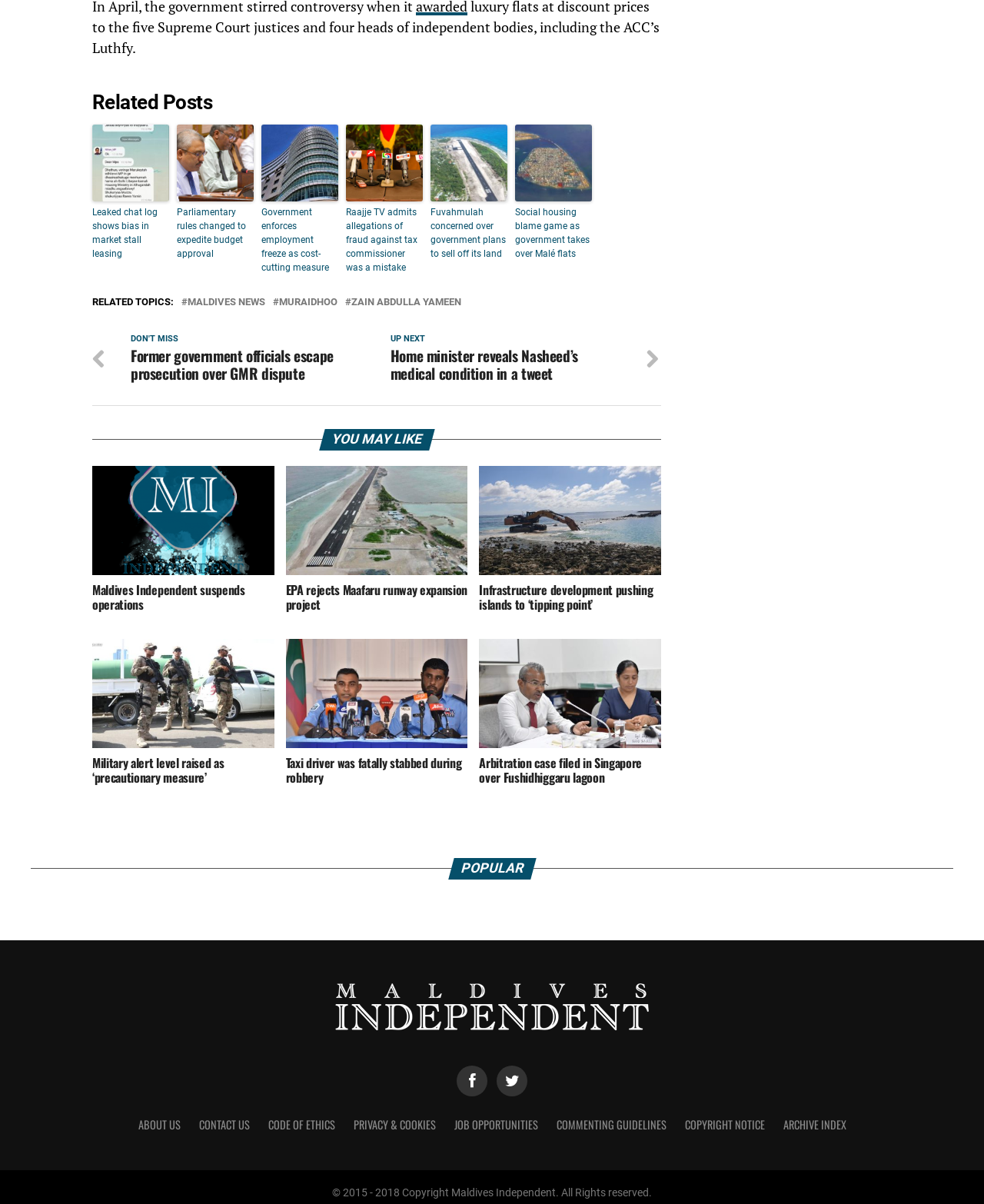What is the purpose of the 'YOU MAY LIKE' section?
Please provide a single word or phrase as the answer based on the screenshot.

To suggest related articles